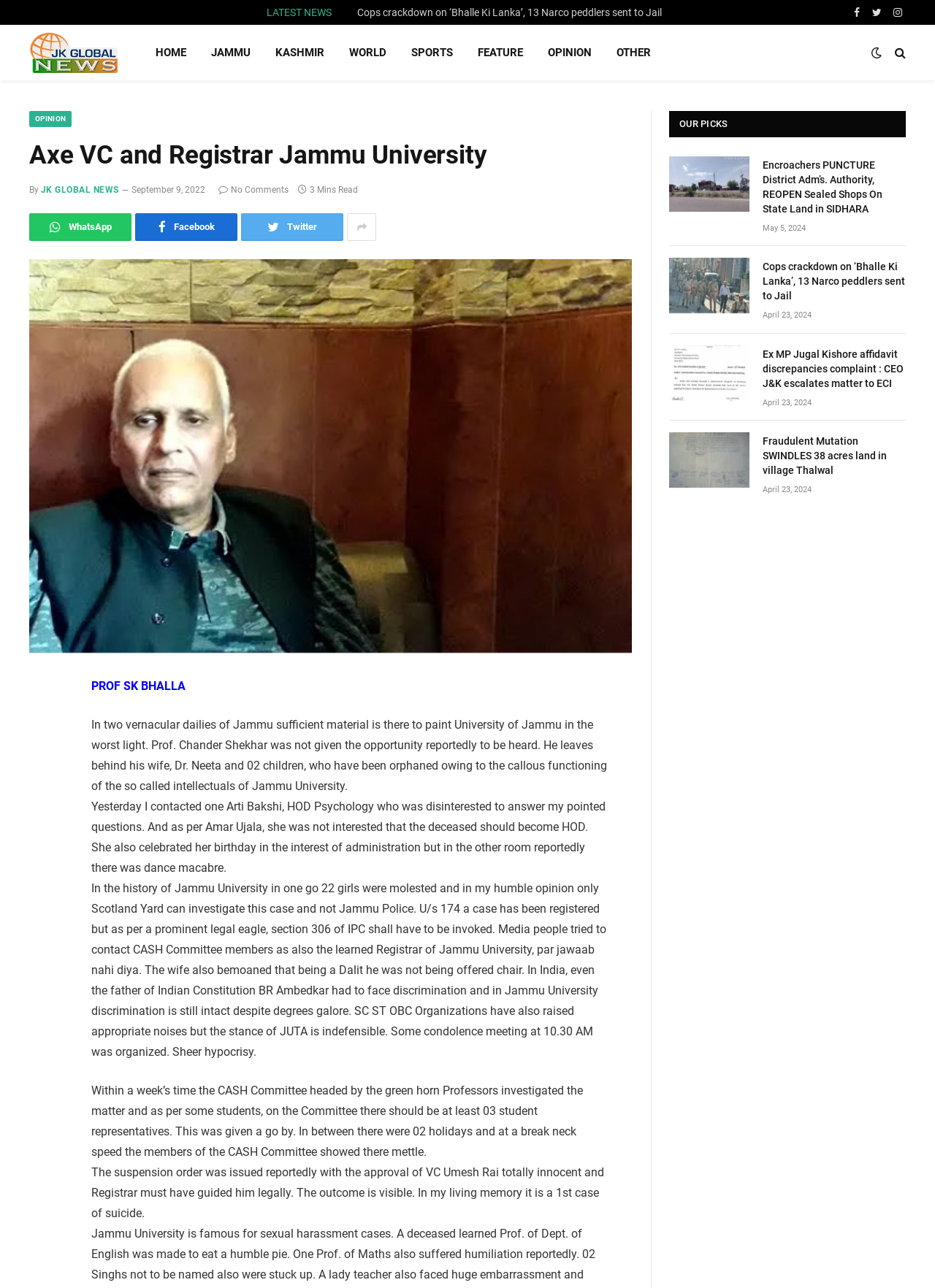Who is the author of the article?
Can you give a detailed and elaborate answer to the question?

The author of the article is not specified, as there is no mention of the author's name in the article.